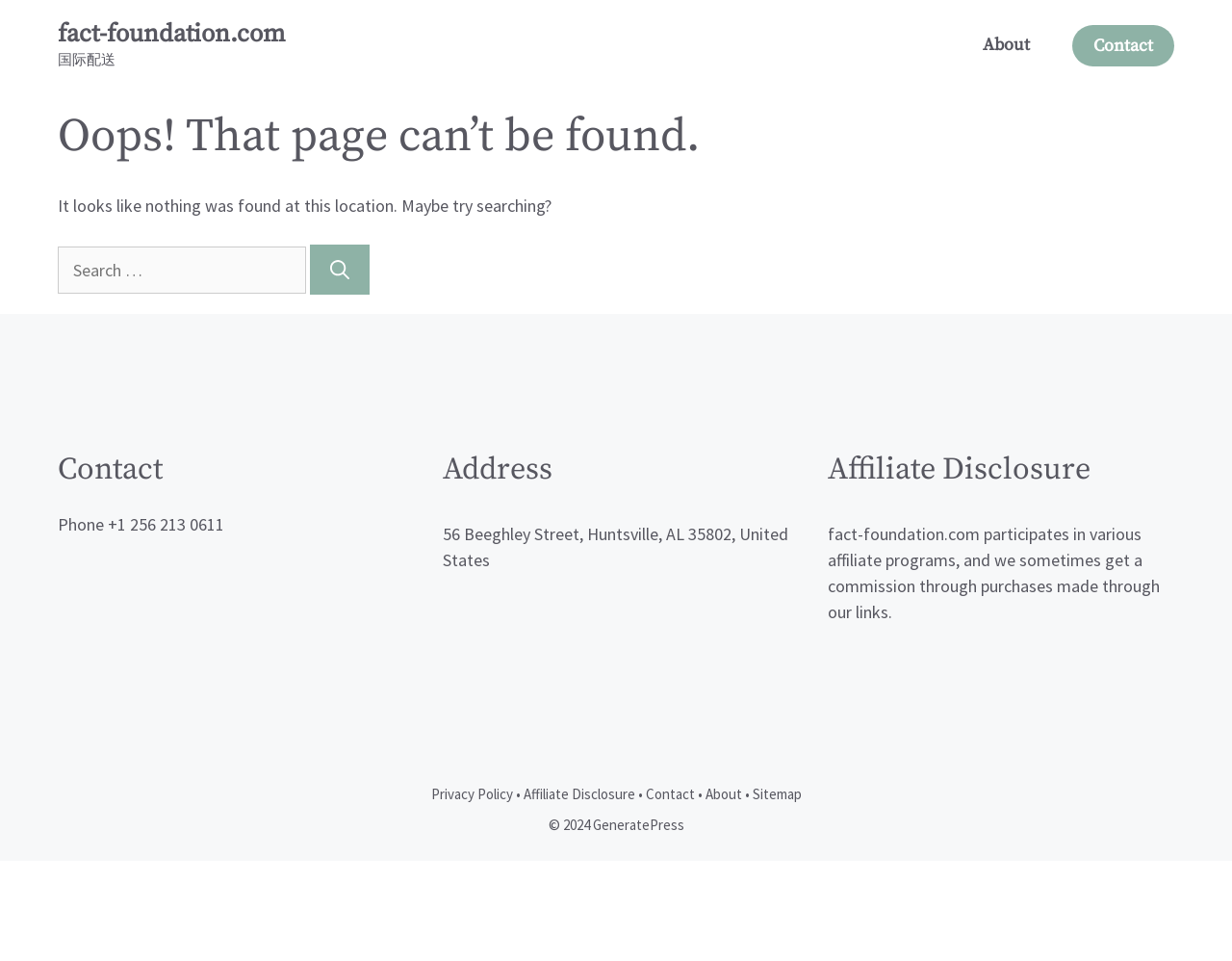Determine the bounding box coordinates for the area you should click to complete the following instruction: "Go to About page".

[0.78, 0.022, 0.853, 0.072]